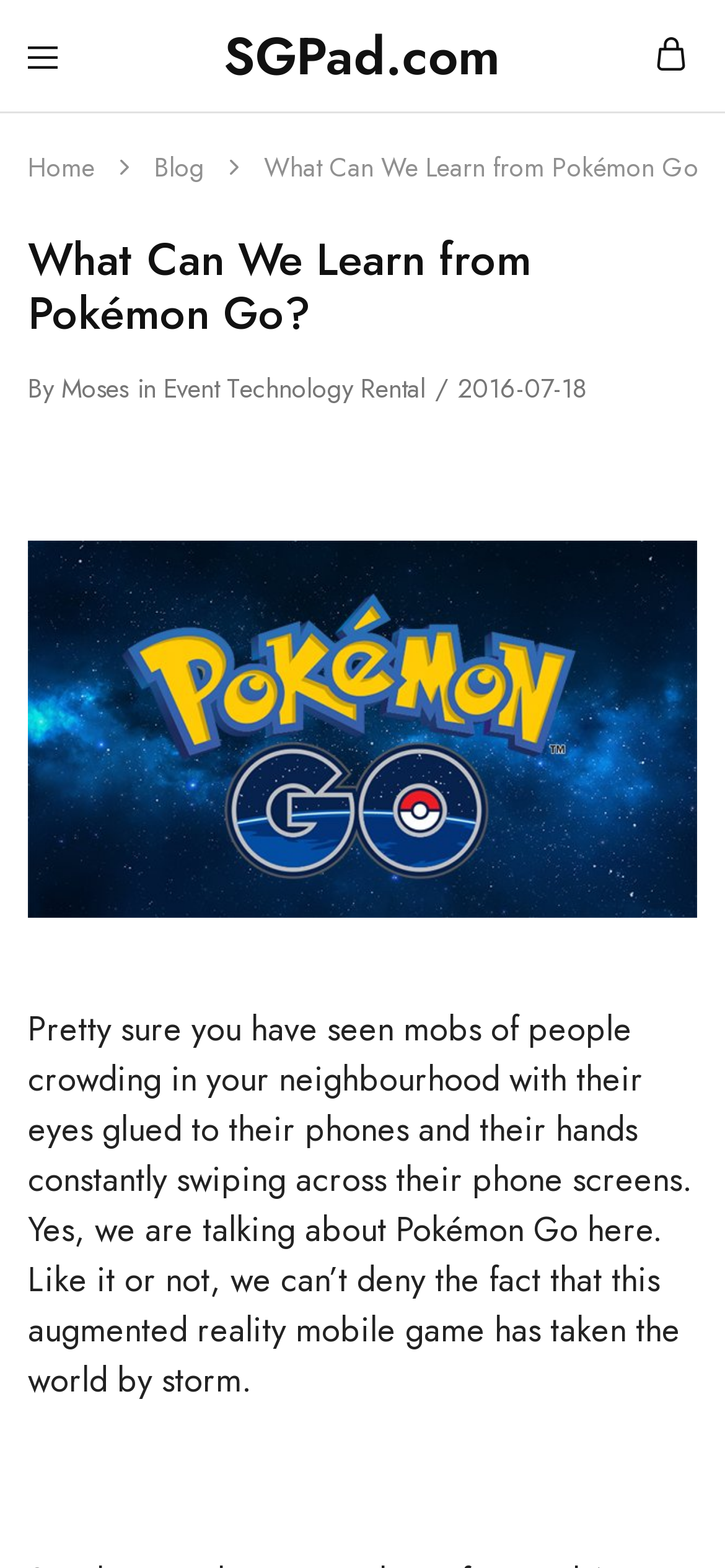What is the company mentioned in the article?
Using the information from the image, give a concise answer in one word or a short phrase.

Event Technology Rental